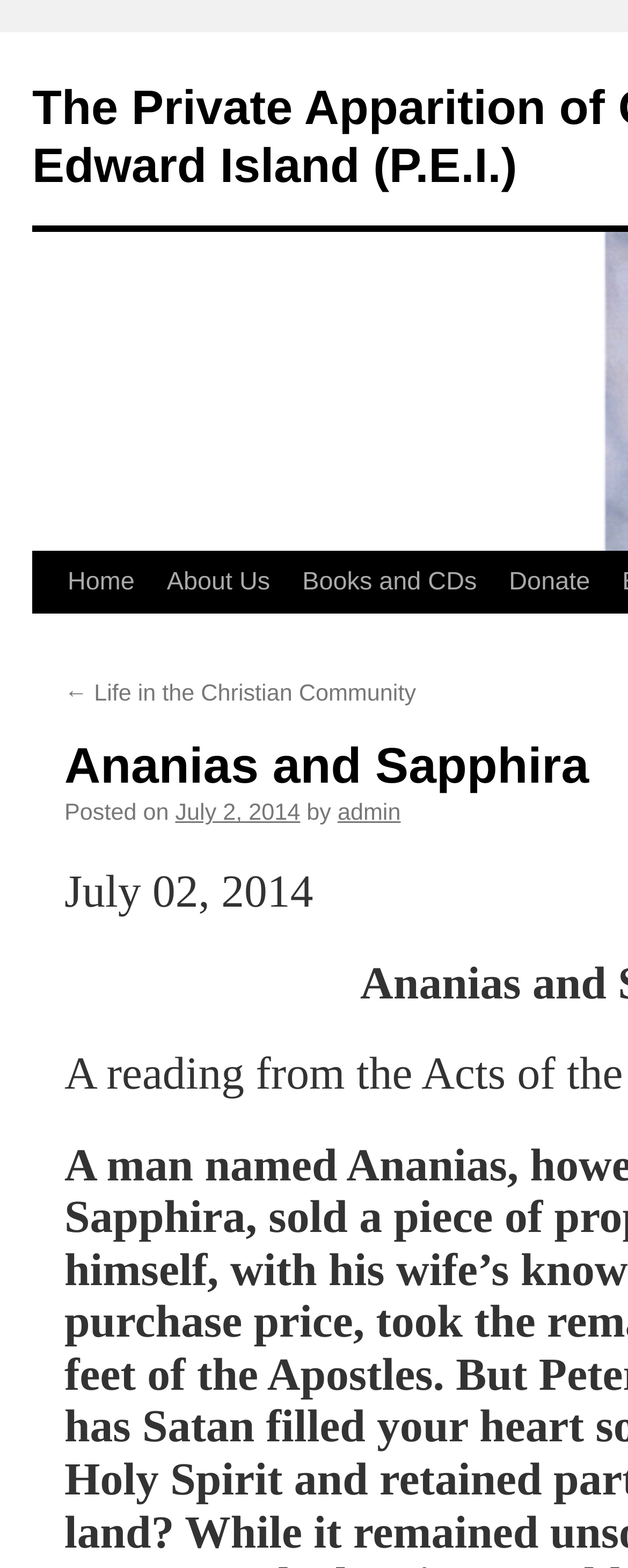Reply to the question below using a single word or brief phrase:
Who is the author of the latest article?

admin